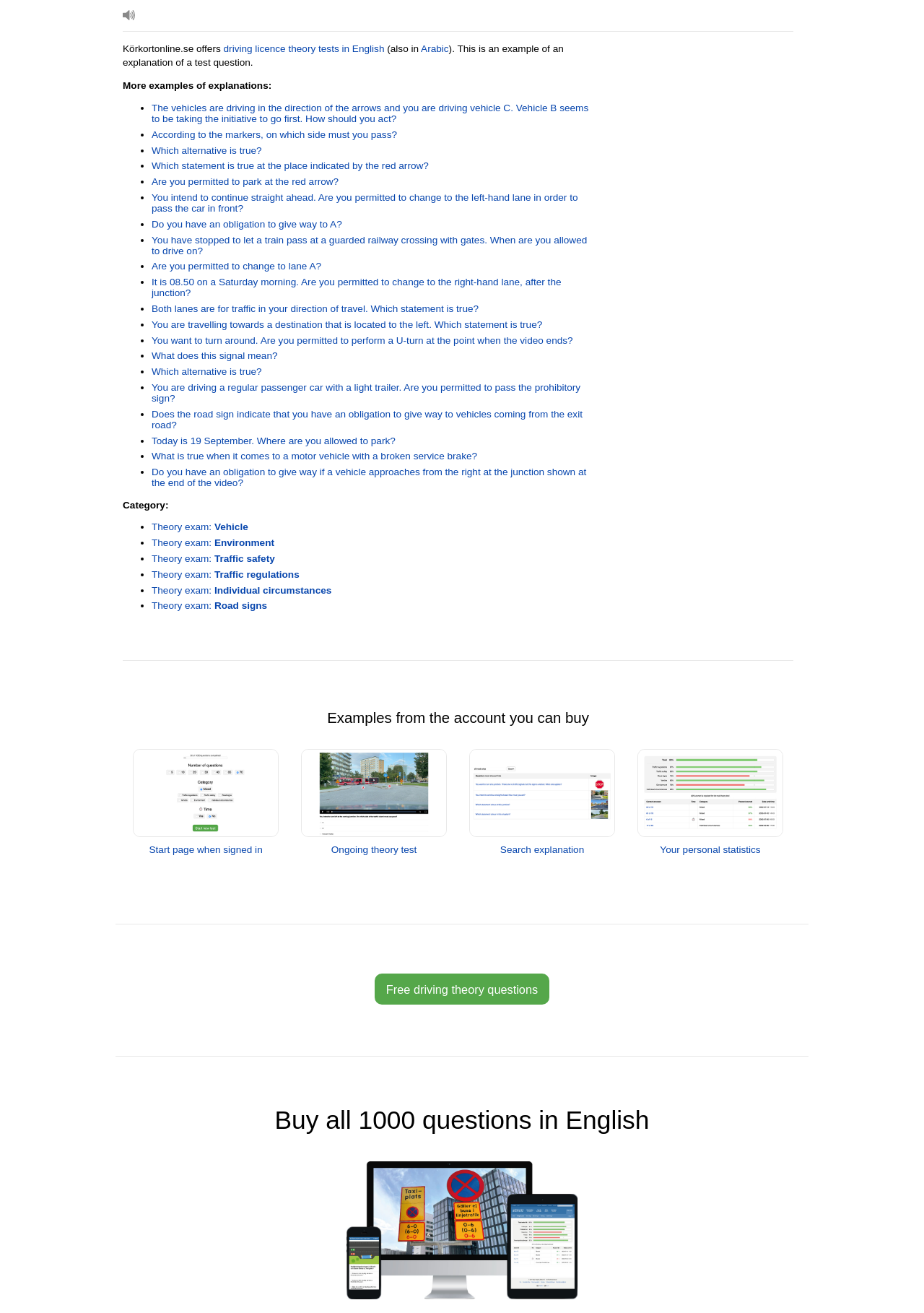Determine the bounding box coordinates of the region I should click to achieve the following instruction: "Start the theory test online". Ensure the bounding box coordinates are four float numbers between 0 and 1, i.e., [left, top, right, bottom].

[0.144, 0.635, 0.302, 0.651]